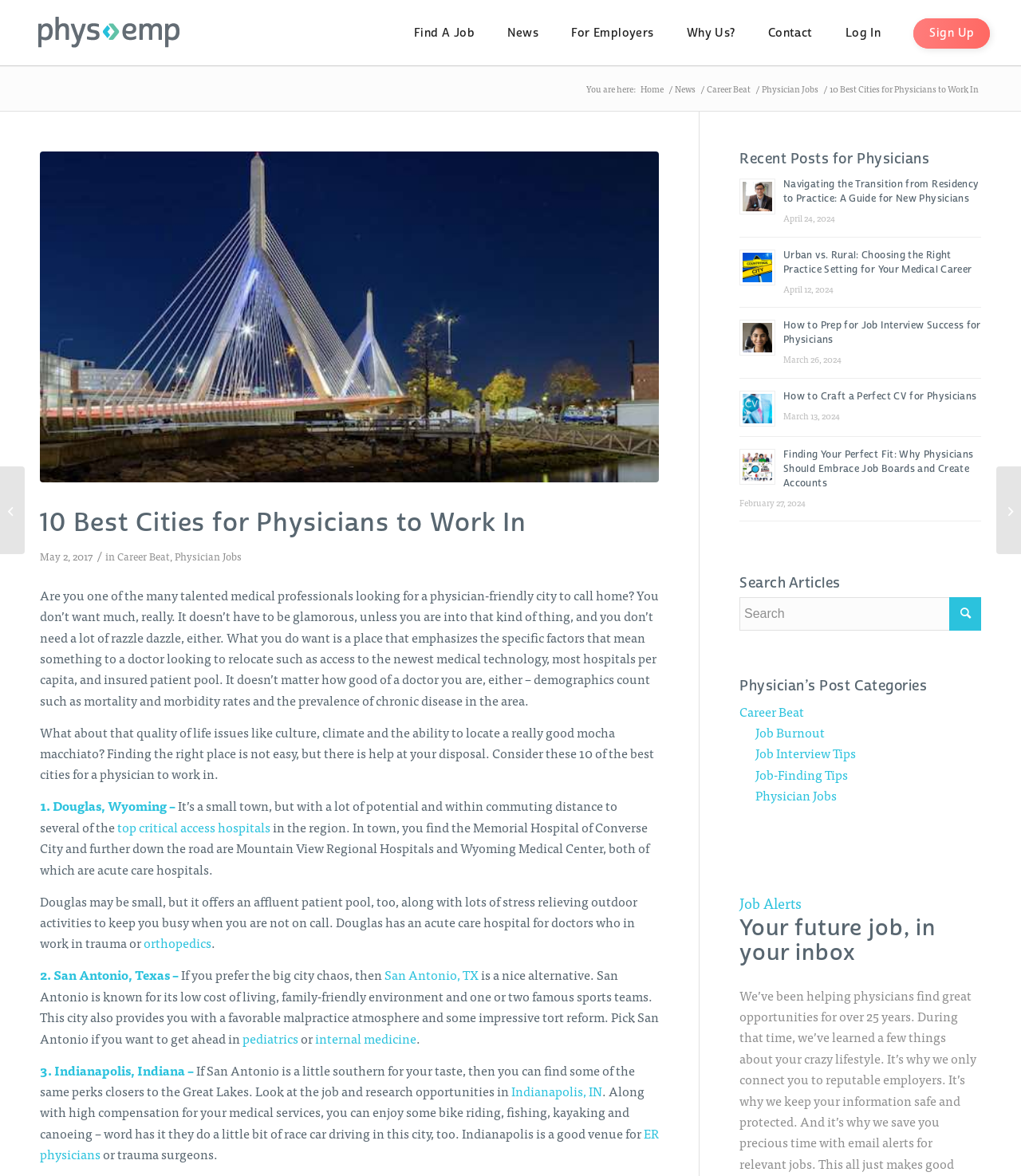What is the format of the dates mentioned in the 'Recent Posts for Physicians' section?
Using the image as a reference, deliver a detailed and thorough answer to the question.

The dates mentioned in the 'Recent Posts for Physicians' section, such as 'April 24, 2024' and 'March 13, 2024', follow the format of Month Day, Year, indicating when each article was published.